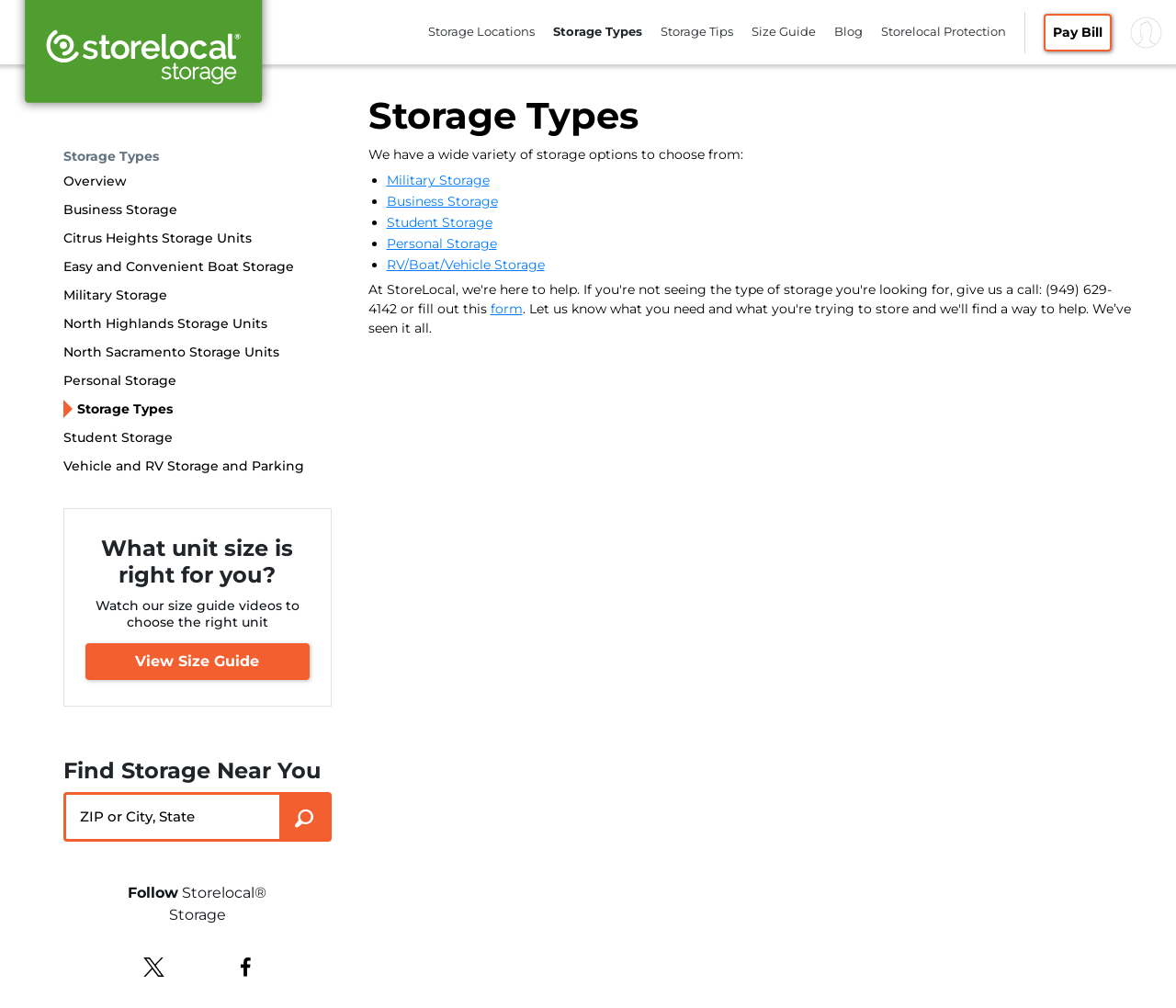Give a one-word or short-phrase answer to the following question: 
How many social media icons are there at the bottom of the page?

2